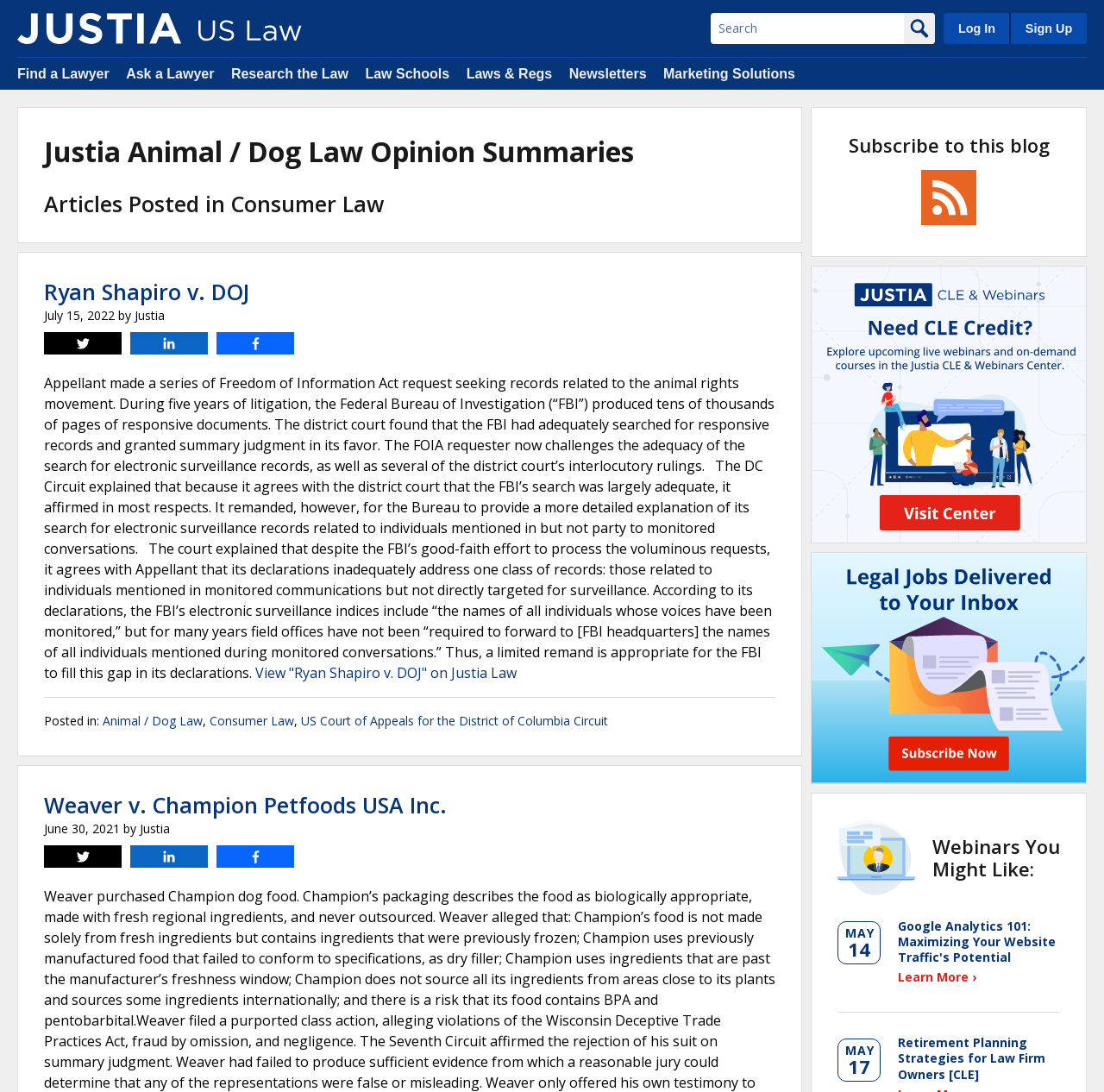Identify the bounding box coordinates of the clickable section necessary to follow the following instruction: "Share on Twitter". The coordinates should be presented as four float numbers from 0 to 1, i.e., [left, top, right, bottom].

[0.04, 0.304, 0.11, 0.324]